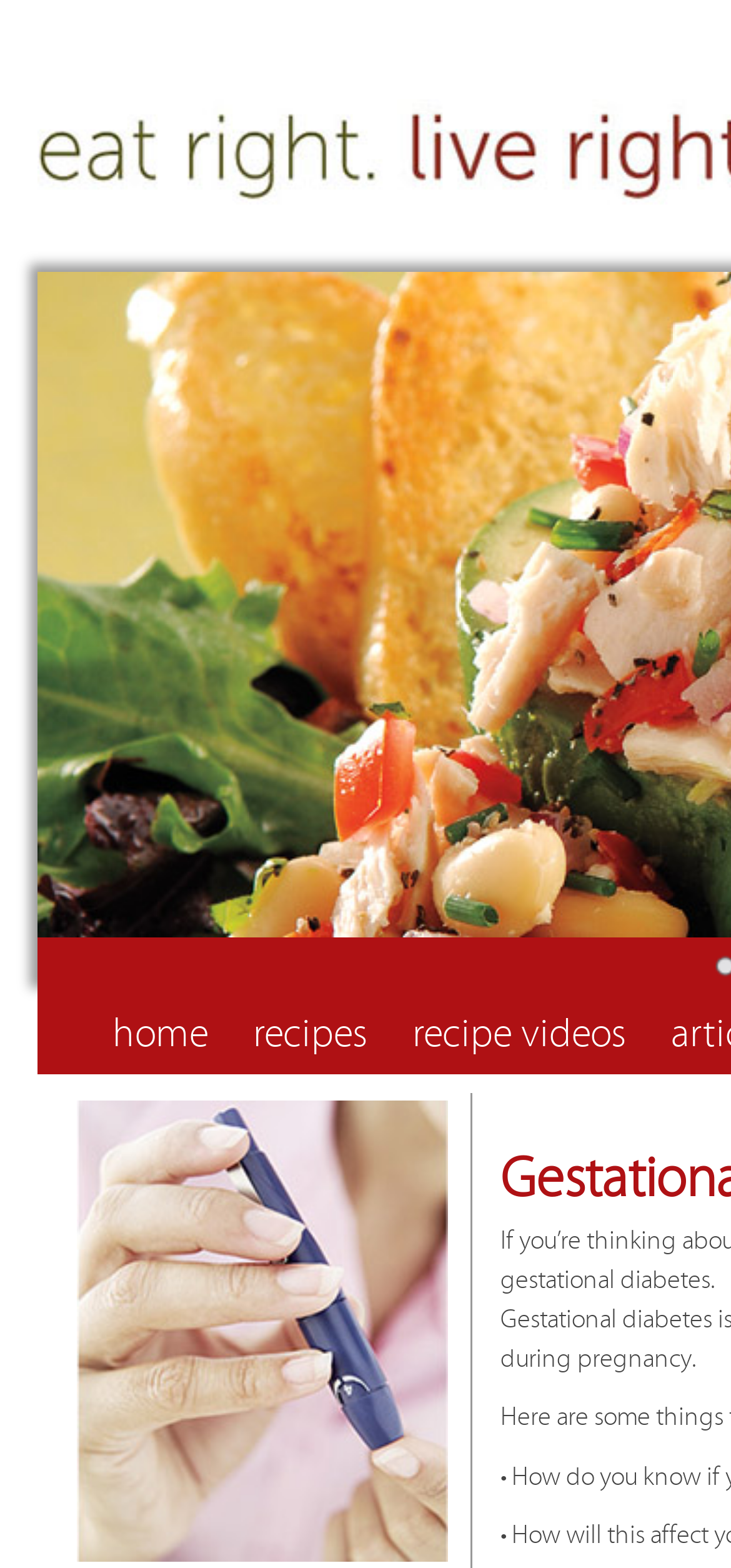How many skip links are there?
Answer with a single word or short phrase according to what you see in the image.

2